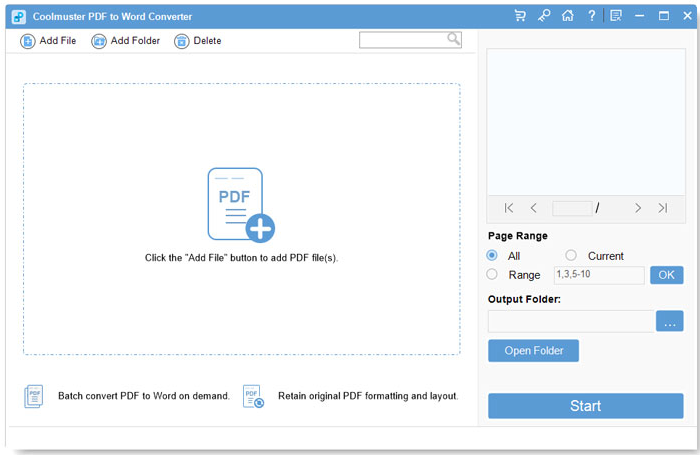Provide your answer to the question using just one word or phrase: What can be set on the right side of the screen?

Page range preferences